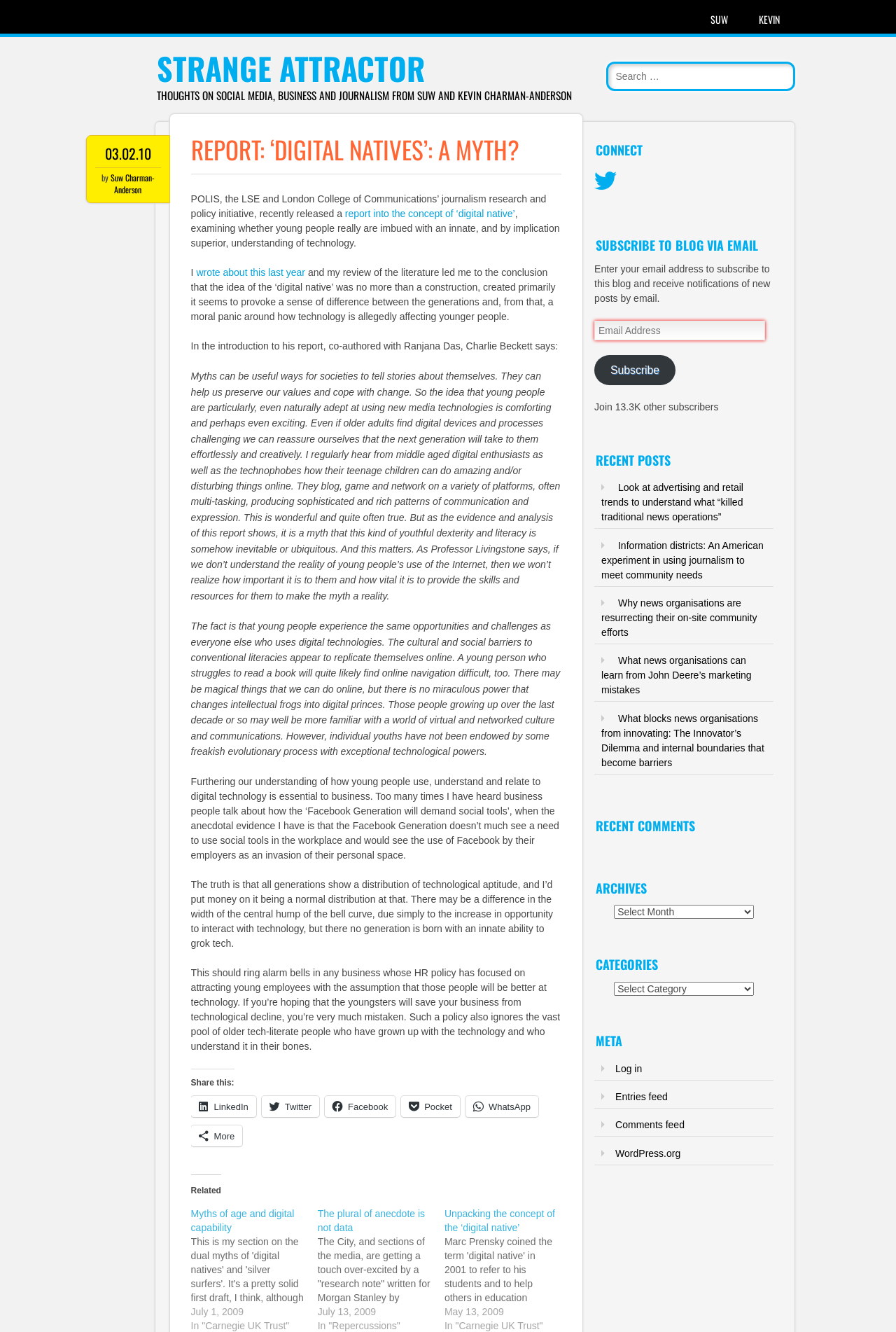Please provide the bounding box coordinate of the region that matches the element description: wrote about this last year. Coordinates should be in the format (top-left x, top-left y, bottom-right x, bottom-right y) and all values should be between 0 and 1.

[0.219, 0.2, 0.341, 0.209]